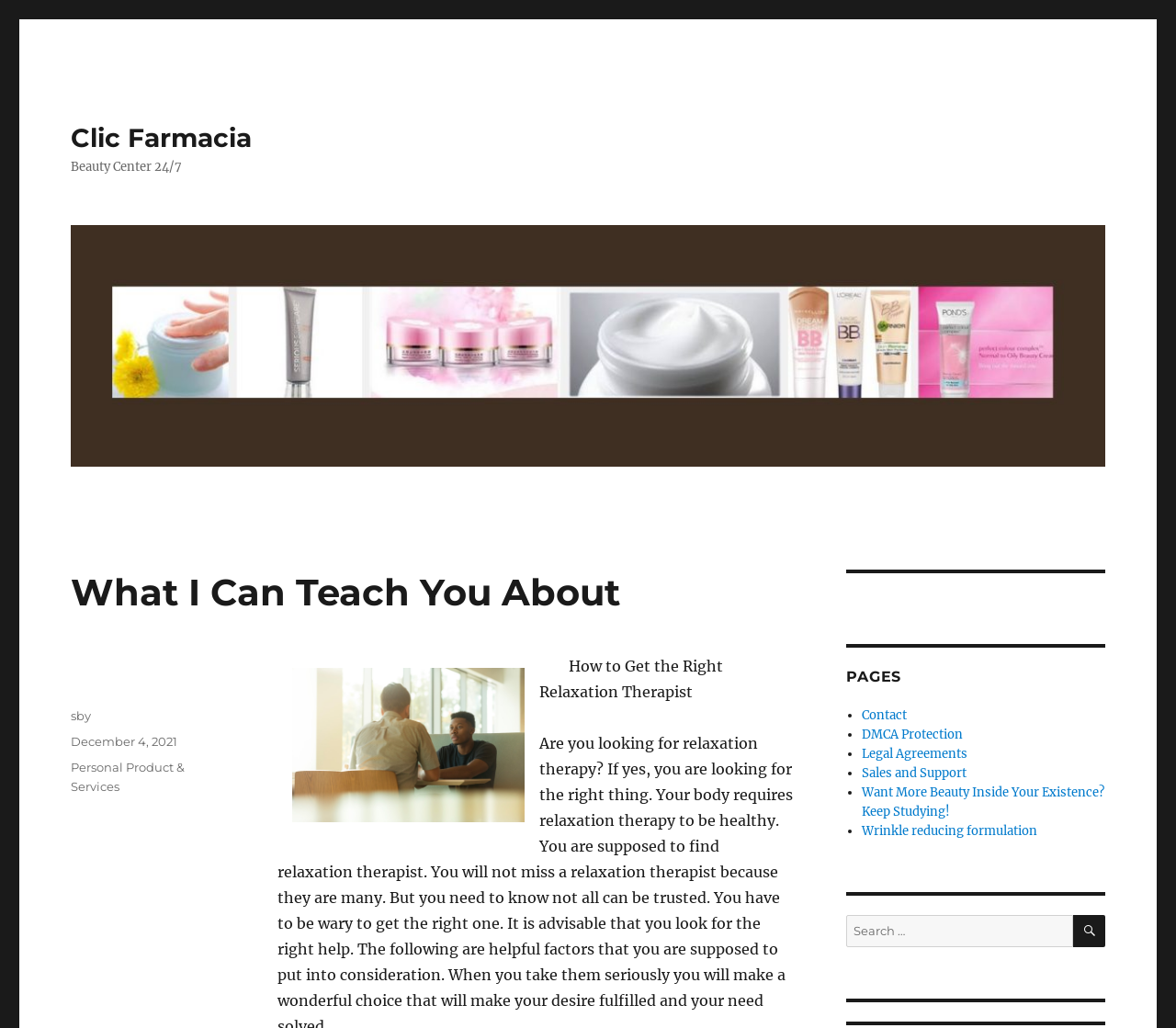Kindly determine the bounding box coordinates of the area that needs to be clicked to fulfill this instruction: "Search for something".

[0.72, 0.89, 0.94, 0.921]